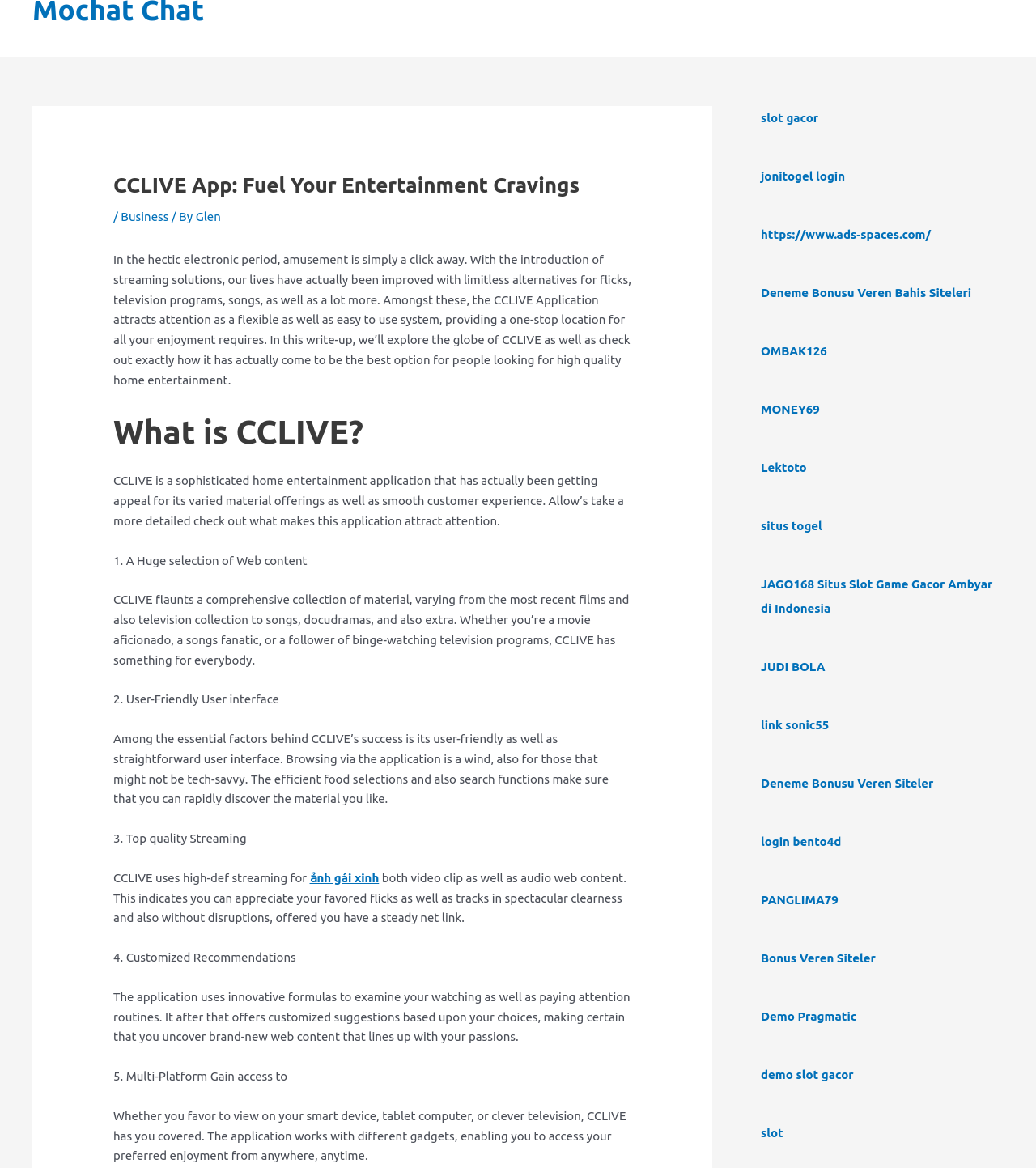Please reply to the following question with a single word or a short phrase:
What type of content does CCLIVE offer?

Films, TV series, music, documentaries